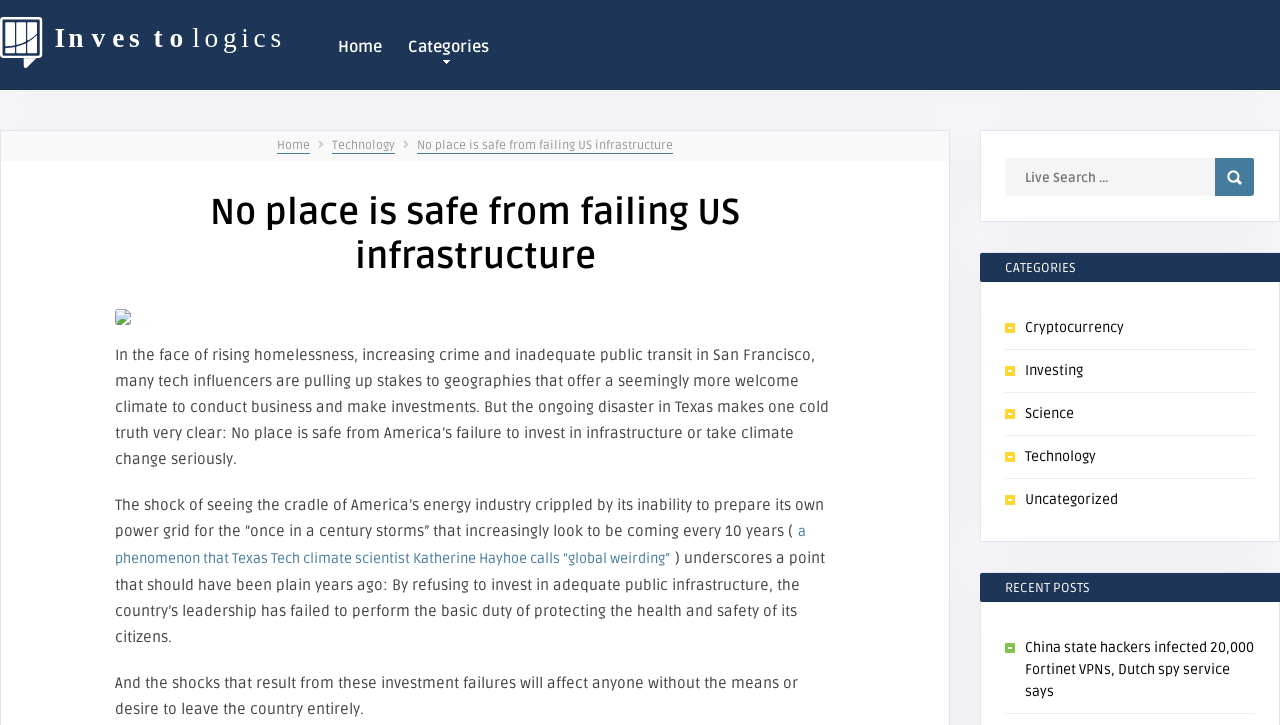Using the format (top-left x, top-left y, bottom-right x, bottom-right y), provide the bounding box coordinates for the described UI element. All values should be floating point numbers between 0 and 1: Next →

None